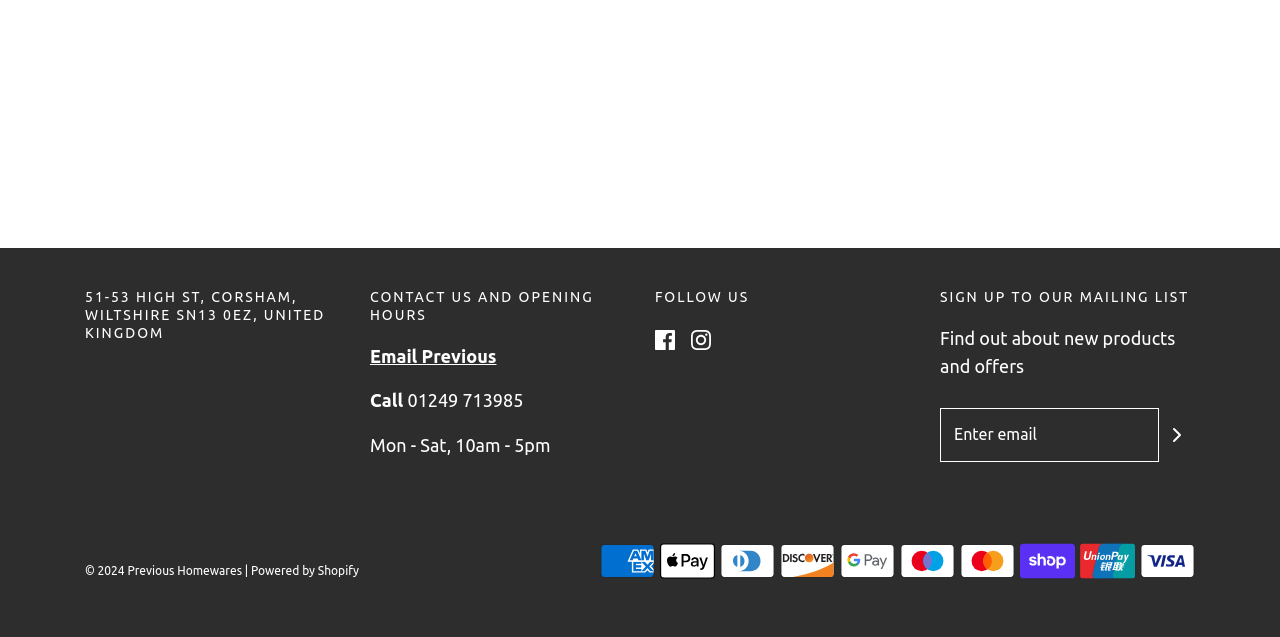Determine the bounding box coordinates of the region I should click to achieve the following instruction: "Explore 'Latest blog entry'". Ensure the bounding box coordinates are four float numbers between 0 and 1, i.e., [left, top, right, bottom].

None